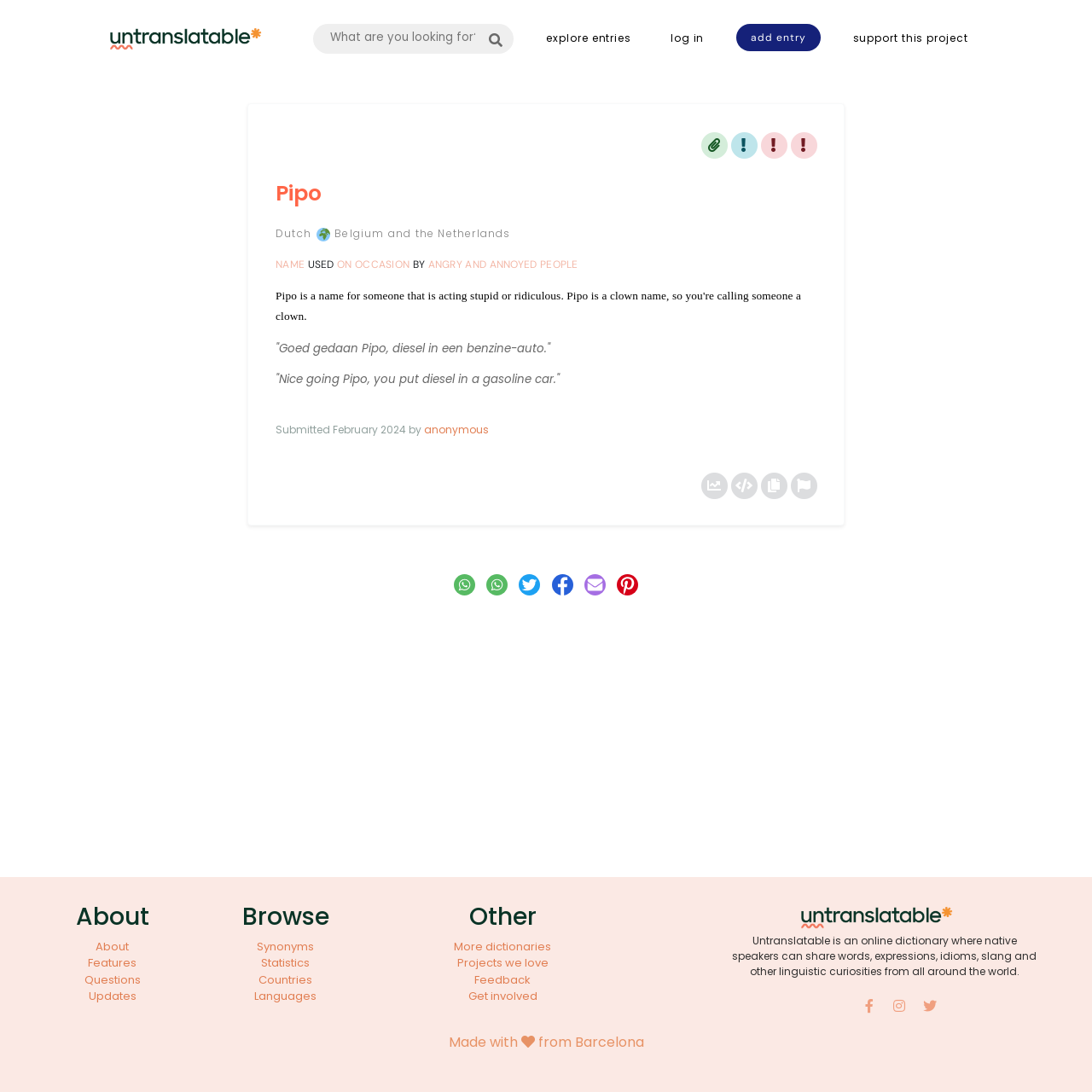Explain in detail what you observe on this webpage.

This webpage appears to be a dictionary entry for the term "Pipo" in Dutch, spoken in Belgium and the Netherlands. At the top of the page, there is a search bar with a textbox and a button to the right. Below the search bar, there are several links to explore entries, log in, add an entry, and support the project.

The main content of the page is divided into sections. The first section has a link to "Pipo" and its definition, which is described as a name for someone who is acting stupid or ridiculous. There is also an image and a link to "Dutch" and "Belgium and the Netherlands". 

Below this section, there are several links to related terms, including "NAME", "USED", "ON OCCASION", and "BY". There is also a quote in Dutch with its English translation, which is a humorous example of someone being called "Pipo" for putting diesel fuel in a gasoline car. The quote is attributed to an anonymous user who submitted it in February 2024.

To the right of the quote, there are several social media links to share the content. At the bottom of the page, there is a footer section with links to "About", "Features", "Questions", and "Updates". There are also links to "Browse" sections, including "Synonyms", "Statistics", "Countries", and "Languages". Additionally, there are links to "Other" sections, including "More dictionaries", "Projects we love", "Feedback", and "Get involved". 

Finally, there is a section that describes the purpose of the "Untranslatable" online dictionary, which is to share words and expressions from around the world. There are also several icons and a link to the project's creators, who are based in Barcelona.